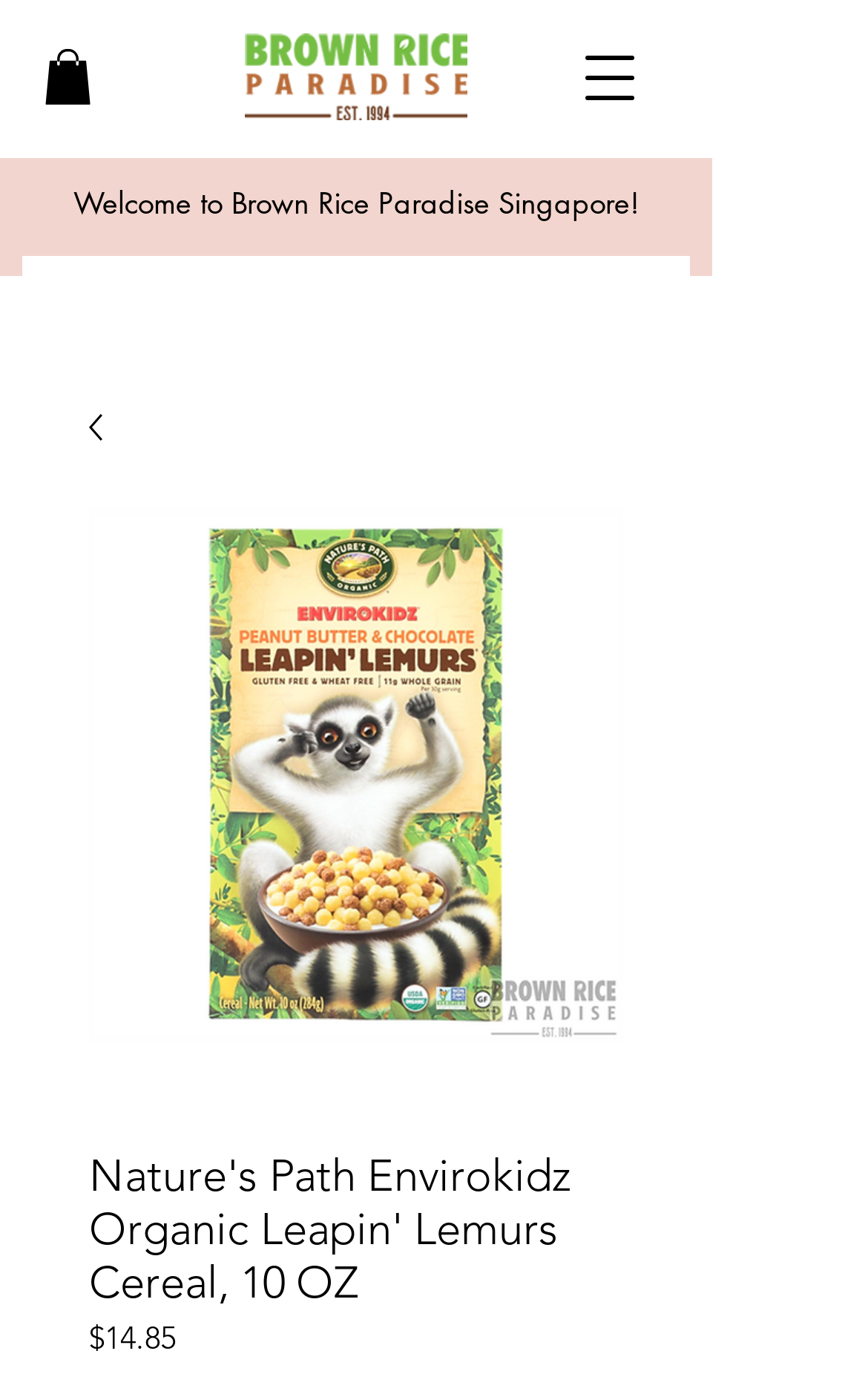What is the region above the cereal image?
Answer with a single word or phrase, using the screenshot for reference.

Slideshow